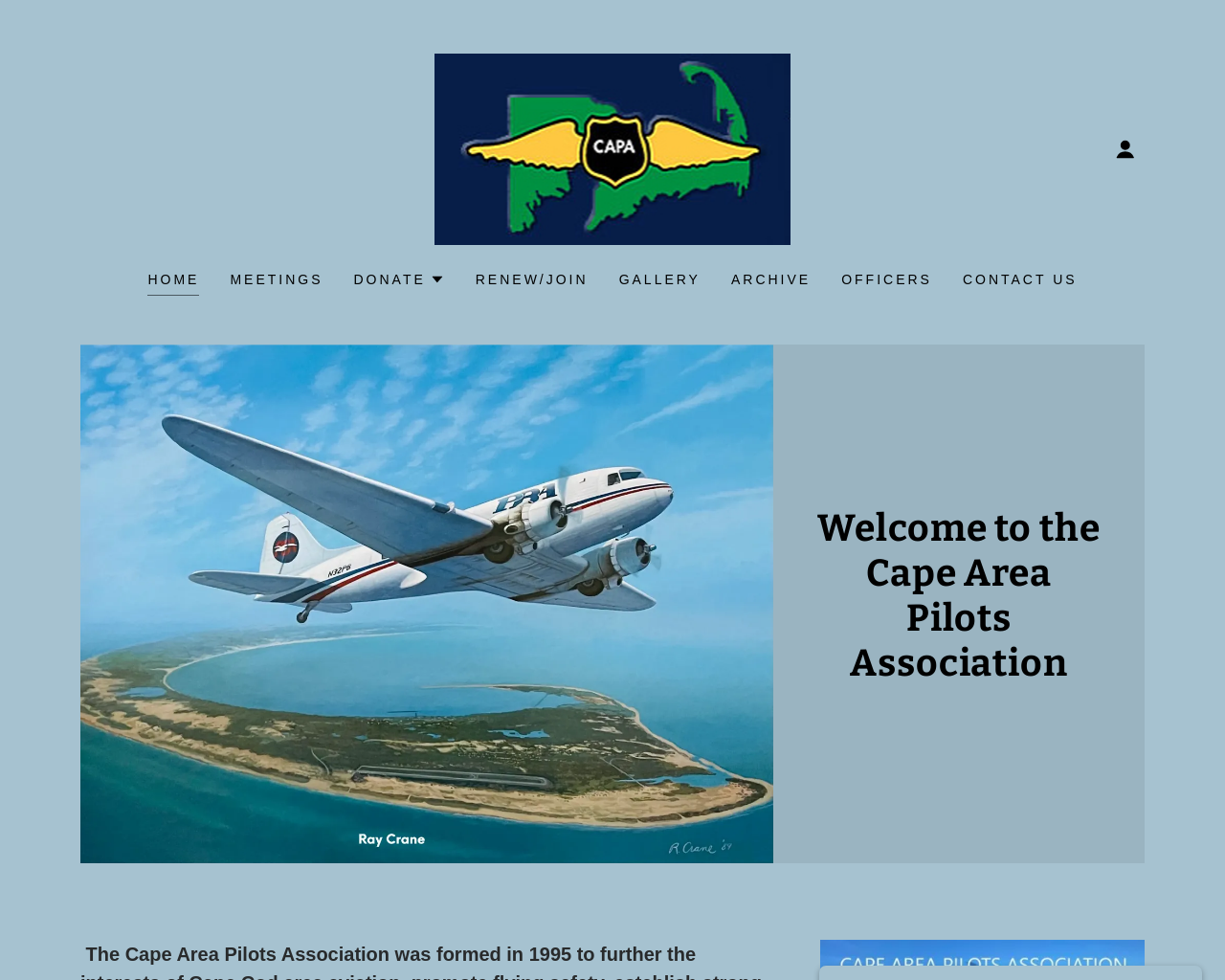What is the text of the heading below the figure?
Using the information from the image, provide a comprehensive answer to the question.

I looked for the heading element below the figure element, which has a bounding box coordinate of [0.066, 0.352, 0.631, 0.88]. The heading element has a text content of 'Welcome to the Cape Area Pilots Association'.